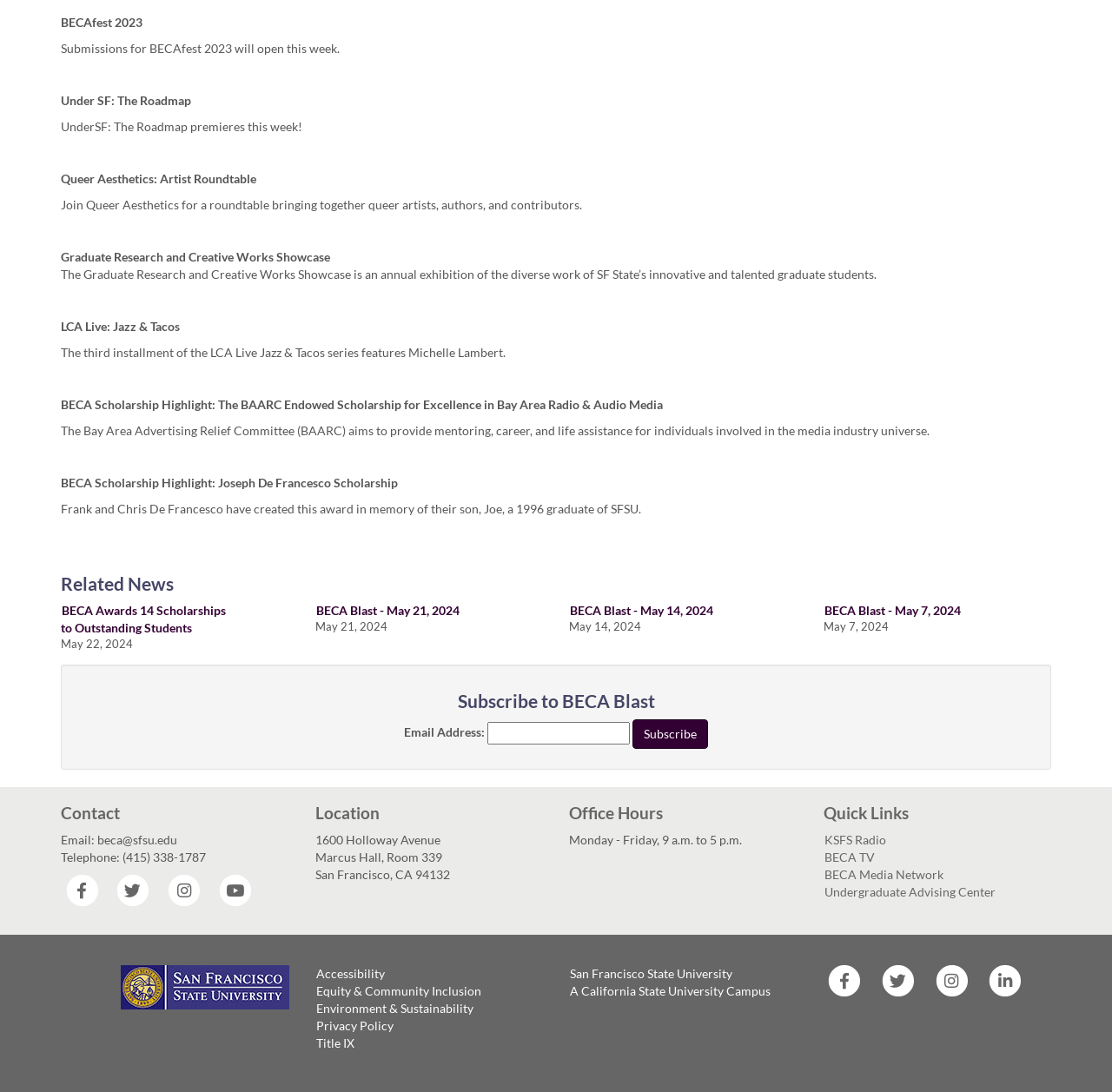Extract the bounding box coordinates of the UI element described by: "YouTube". The coordinates should include four float numbers ranging from 0 to 1, e.g., [left, top, right, bottom].

[0.192, 0.806, 0.23, 0.821]